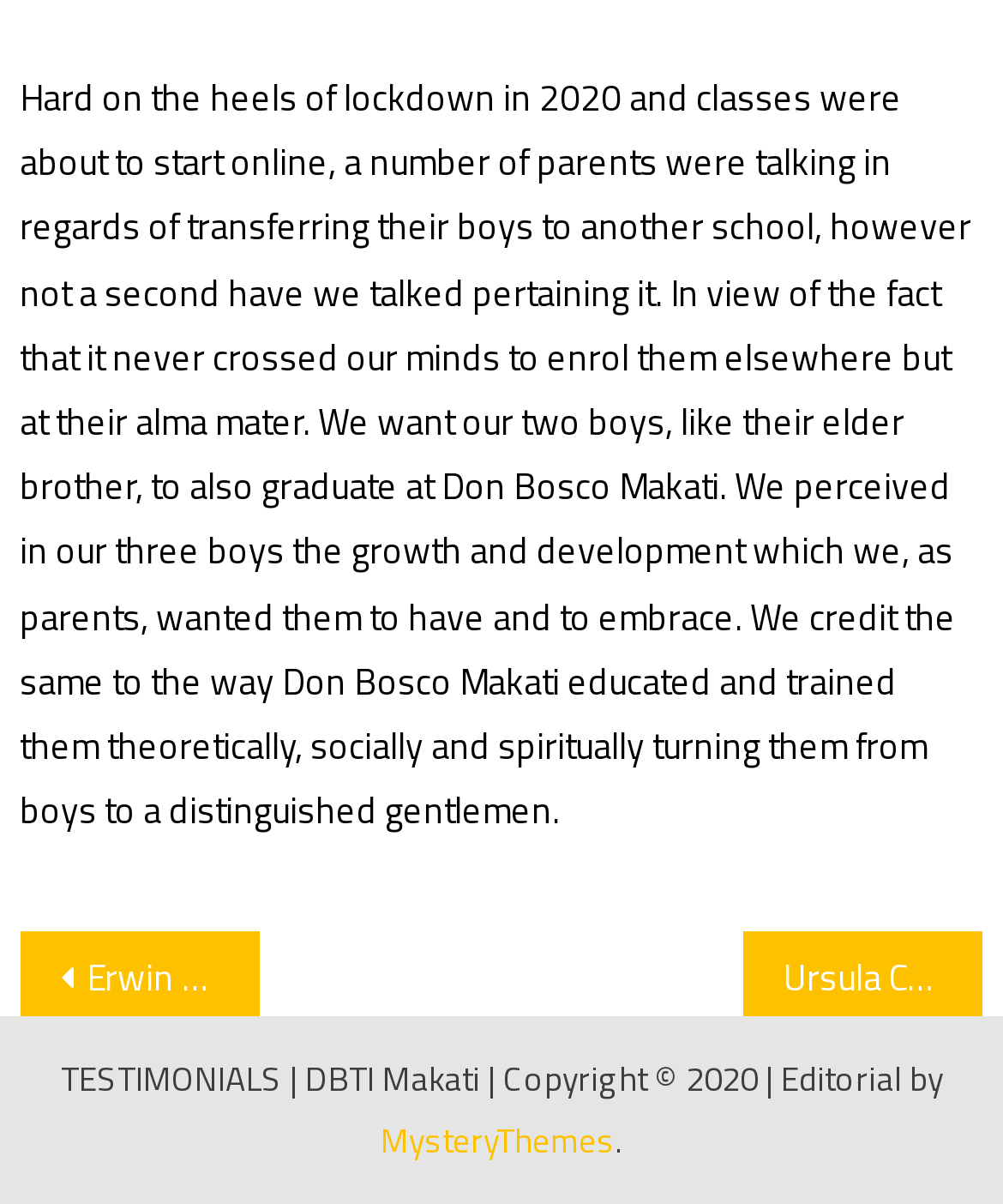Who is the author of the editorial?
Answer the question in as much detail as possible.

The author of the editorial is mentioned as 'MysteryThemes', which is a link at the bottom of the page.